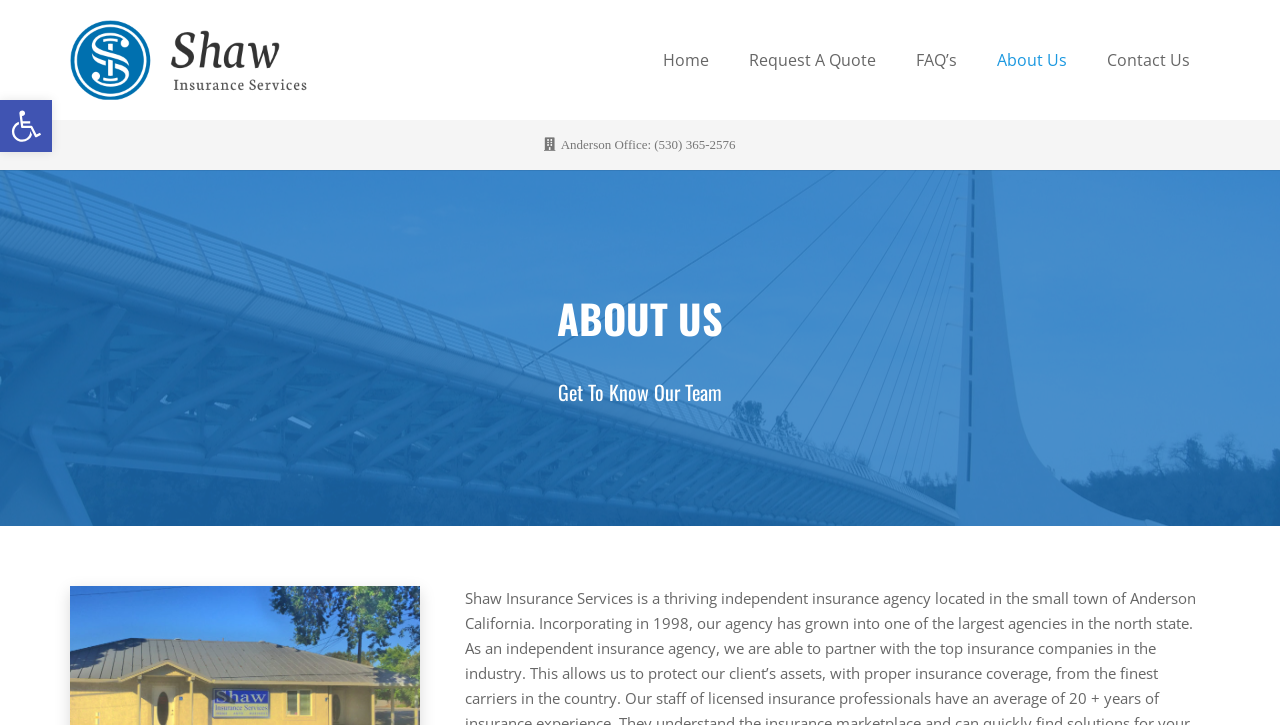What is the phone number of the Anderson Office?
Please provide a full and detailed response to the question.

I found the phone number of the Anderson Office by looking at the link with the bounding box coordinate of [0.425, 0.189, 0.575, 0.21] and its OCR text is ' Anderson Office: (530) 365-2576'.